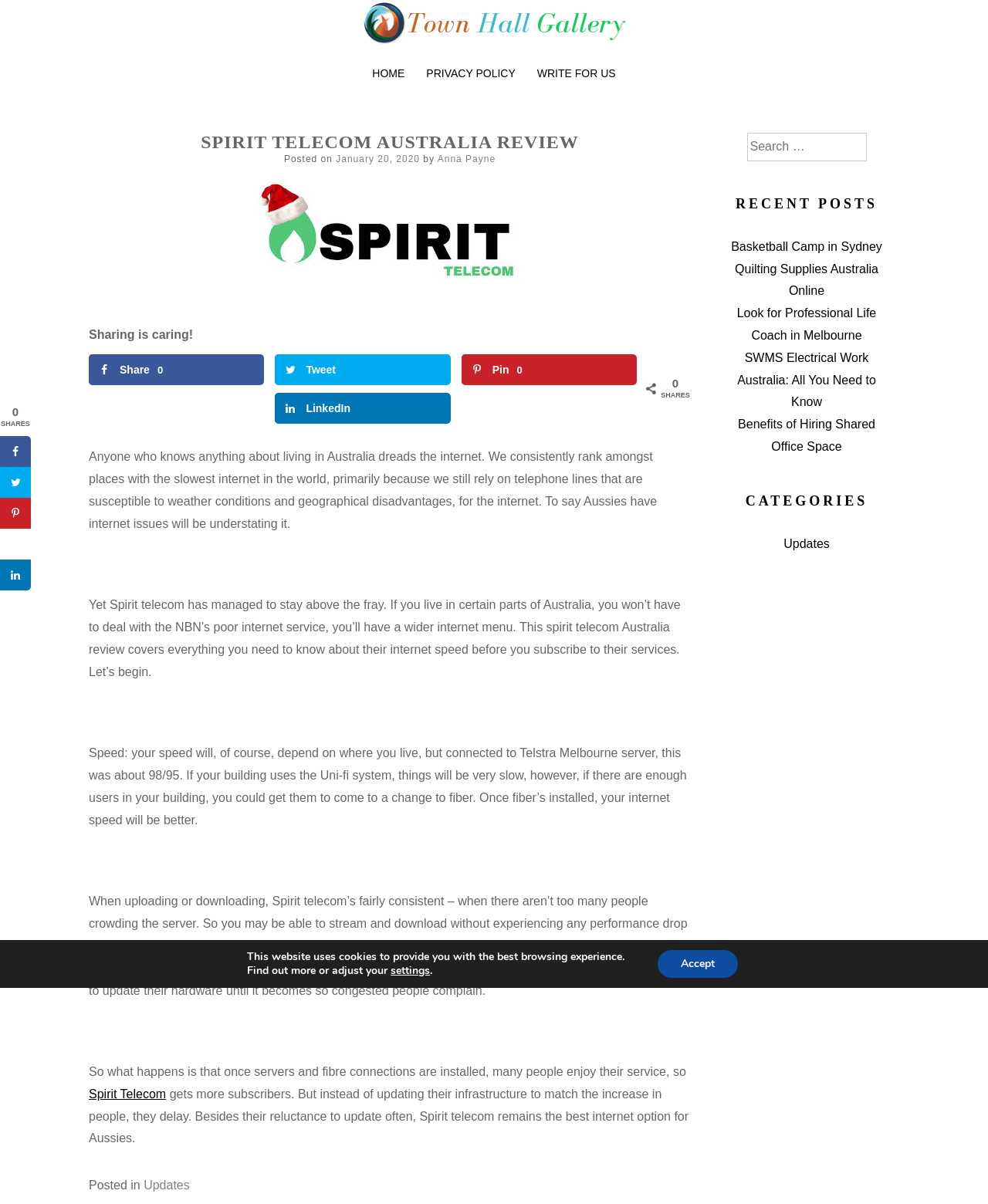Provide a one-word or short-phrase response to the question:
How many social media sharing options are available?

5